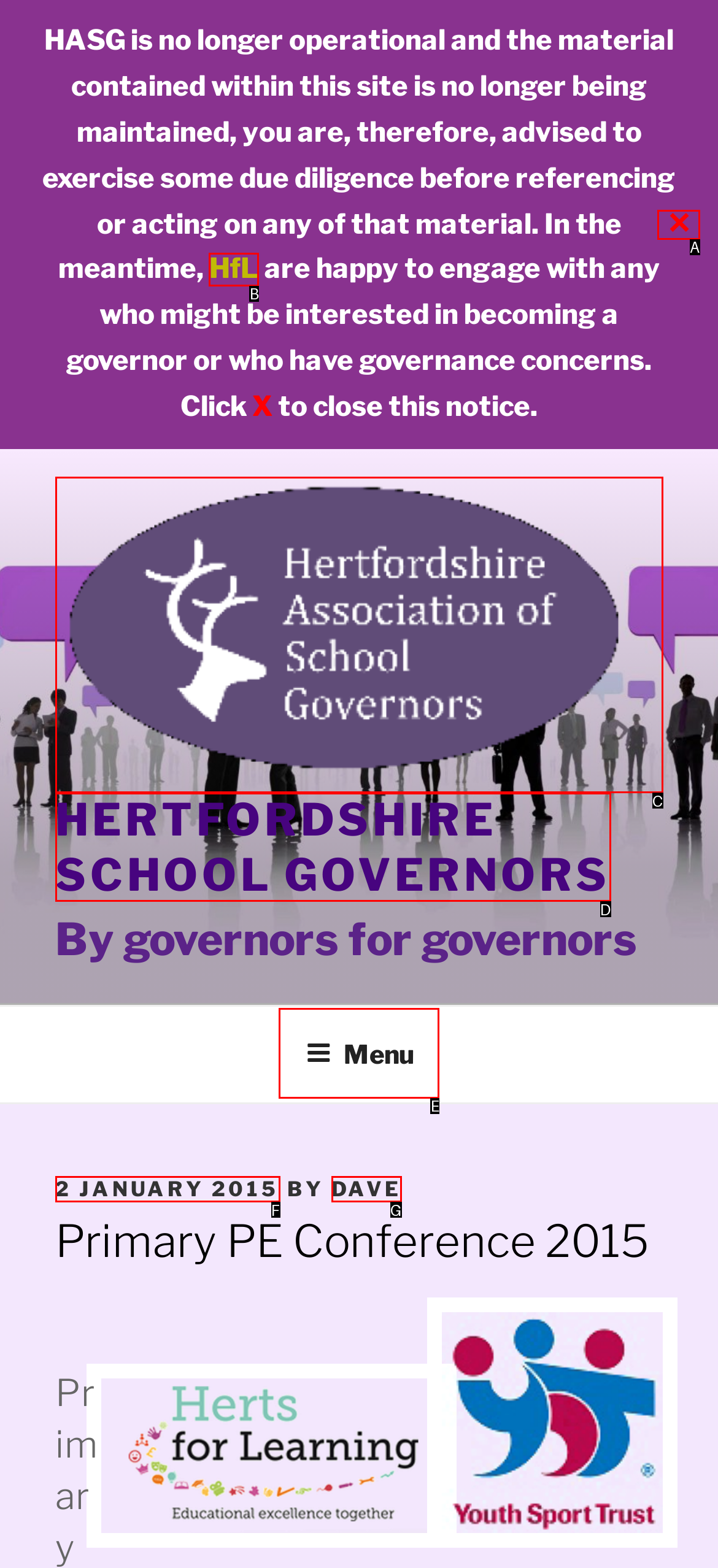Identify the option that corresponds to the description: HfL 
Provide the letter of the matching option from the available choices directly.

B